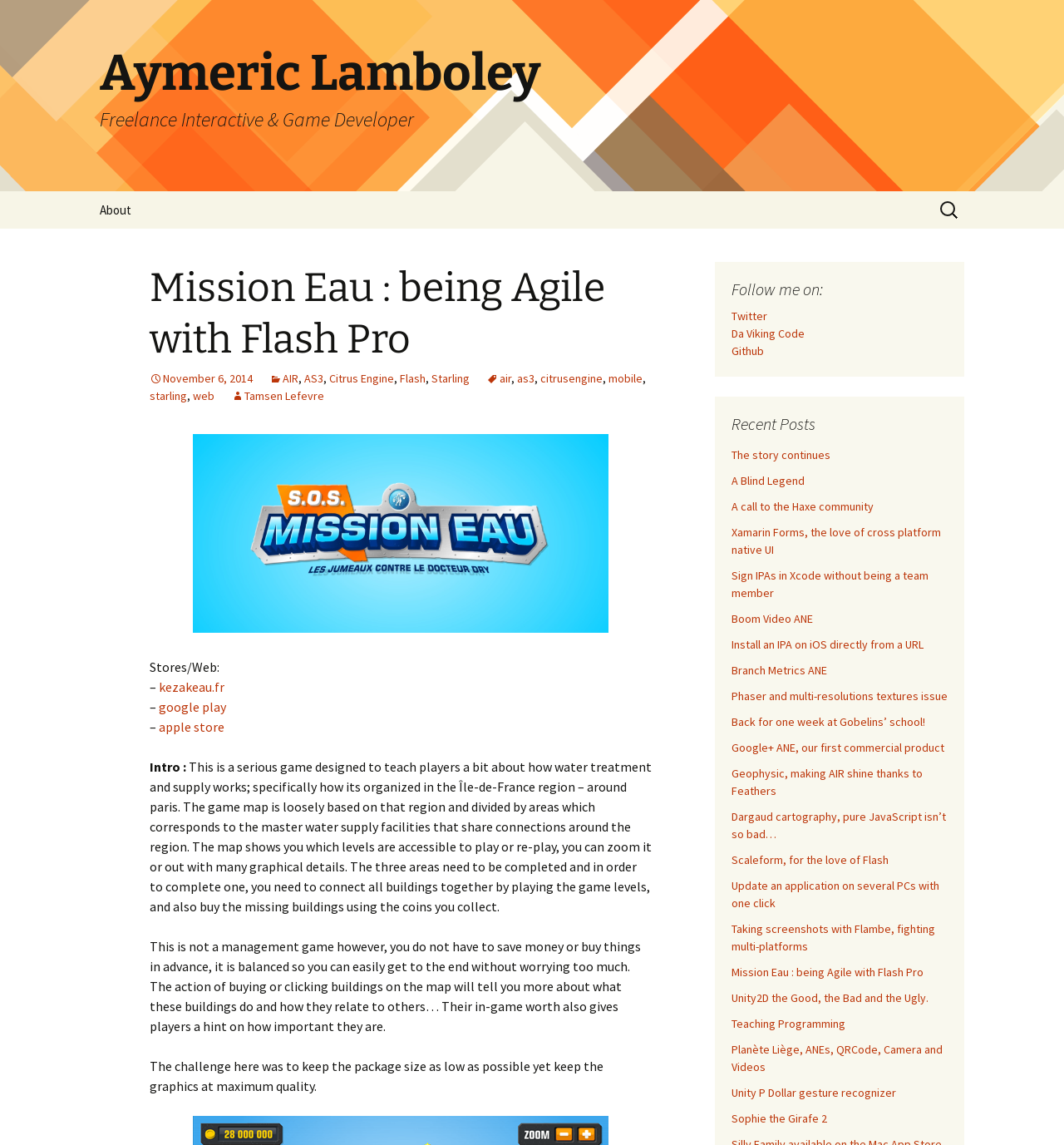Identify the bounding box coordinates of the part that should be clicked to carry out this instruction: "Search for something".

[0.88, 0.168, 0.906, 0.199]